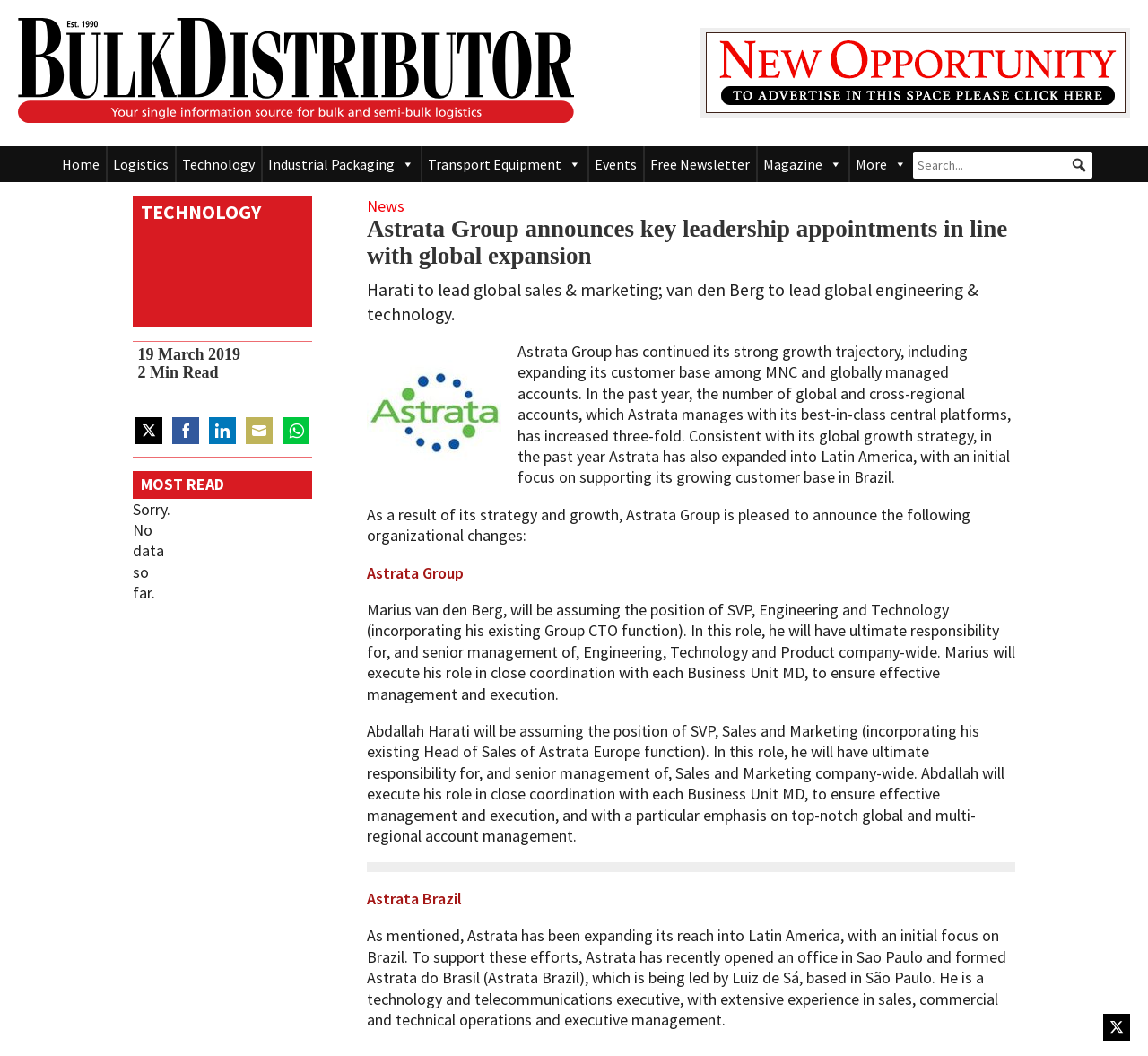Bounding box coordinates are specified in the format (top-left x, top-left y, bottom-right x, bottom-right y). All values are floating point numbers bounded between 0 and 1. Please provide the bounding box coordinate of the region this sentence describes: See All

None